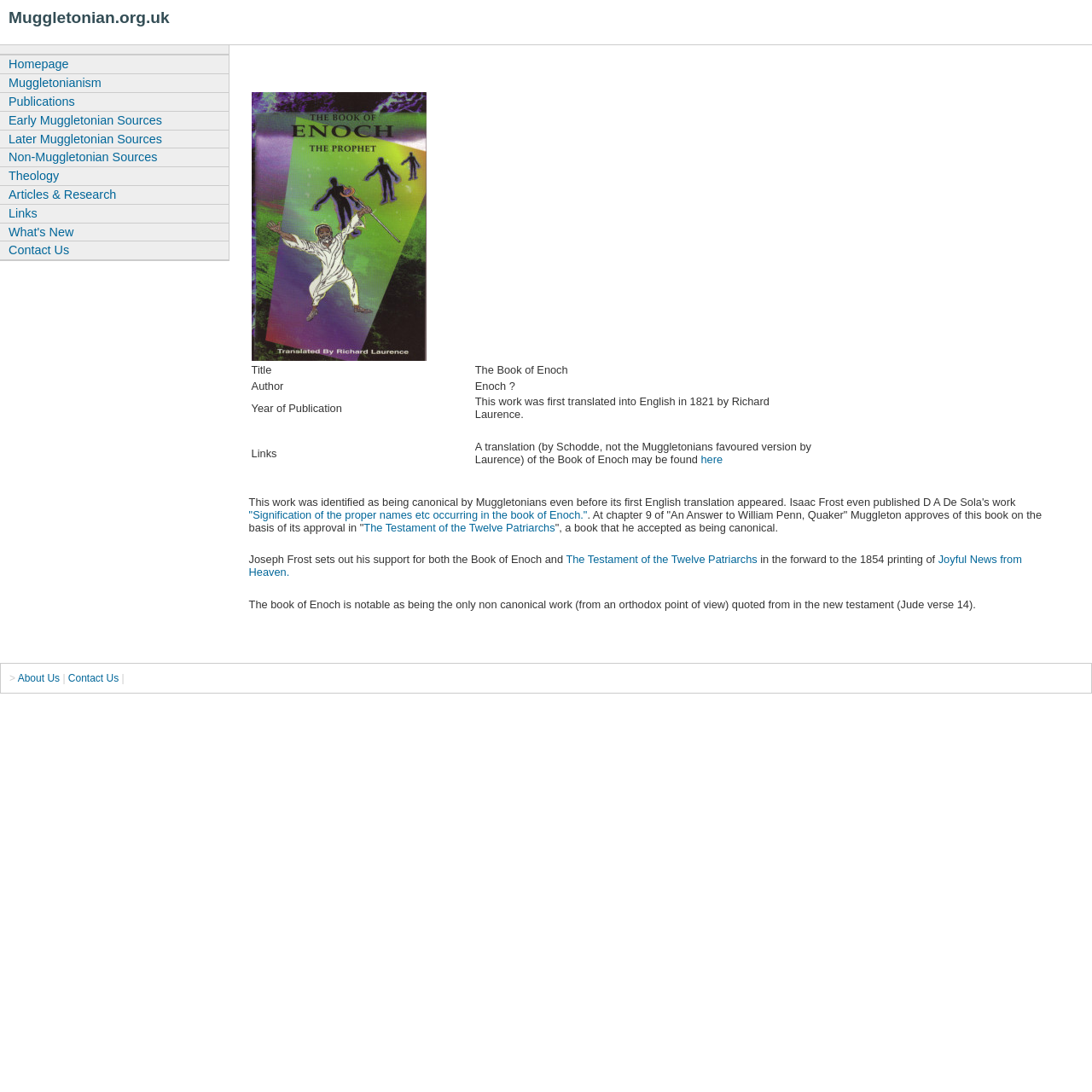Please provide the bounding box coordinates in the format (top-left x, top-left y, bottom-right x, bottom-right y). Remember, all values are floating point numbers between 0 and 1. What is the bounding box coordinate of the region described as: Publications

[0.0, 0.084, 0.209, 0.101]